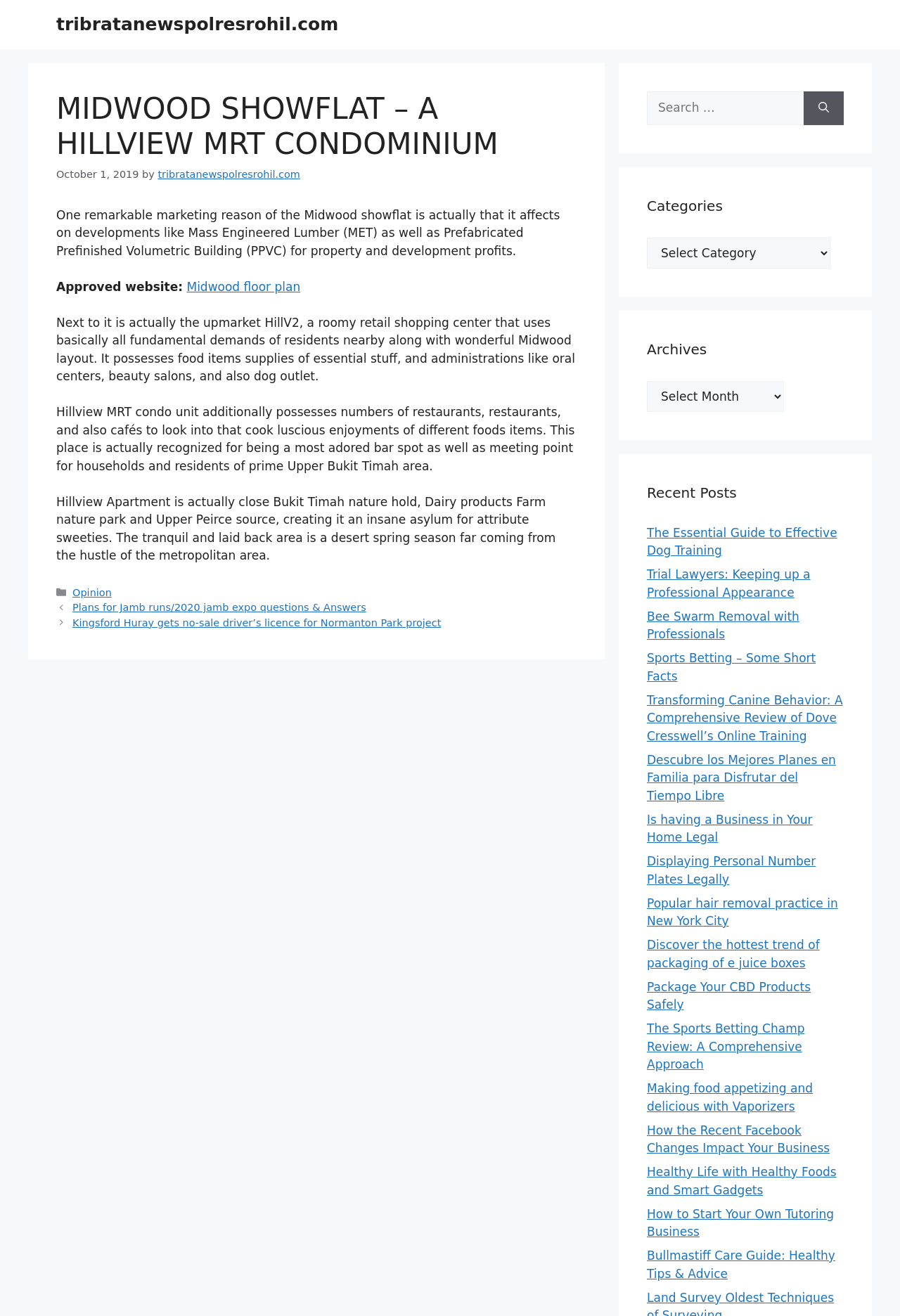Determine the bounding box coordinates of the element that should be clicked to execute the following command: "Click on Midwood floor plan".

[0.207, 0.212, 0.334, 0.223]